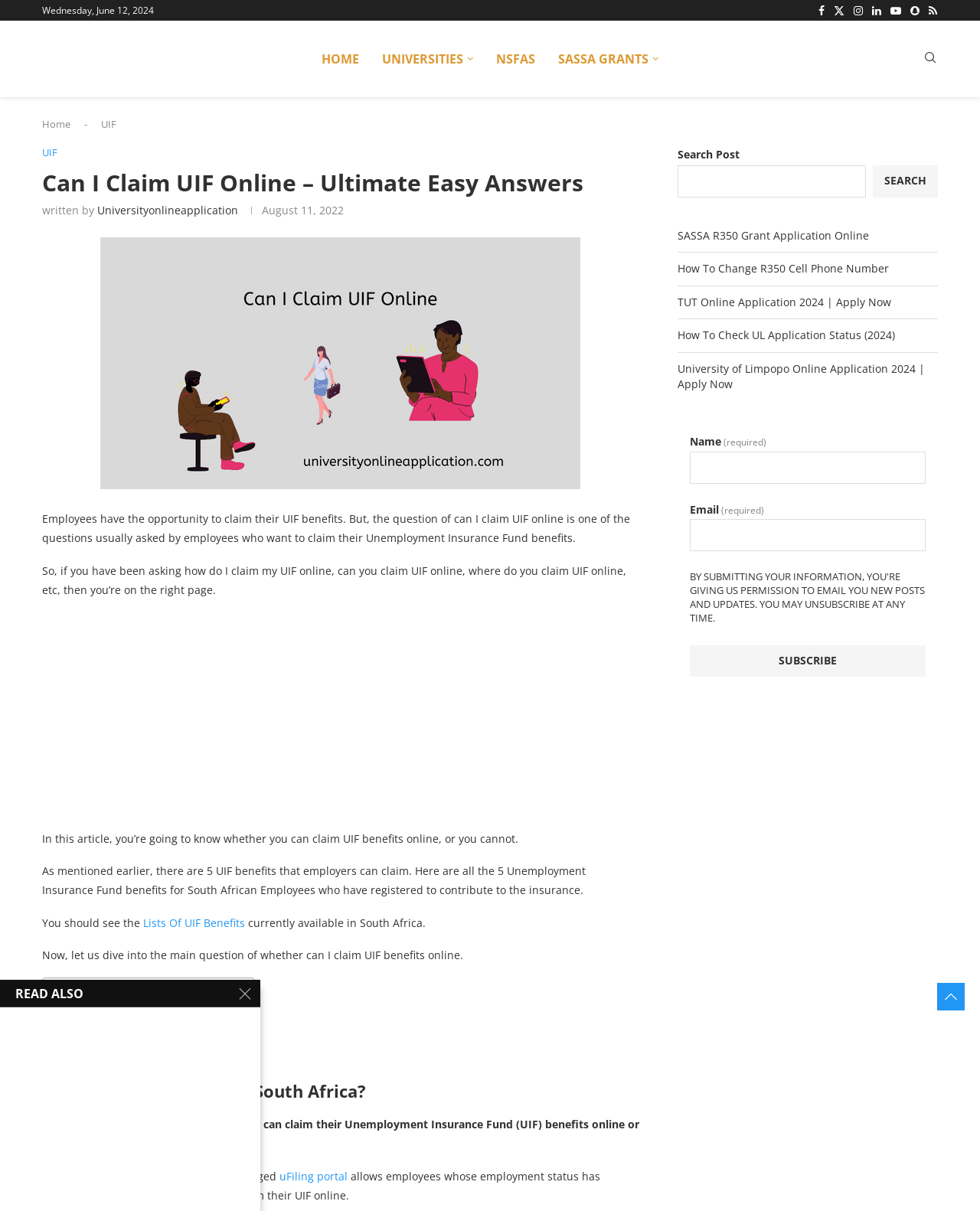Using the format (top-left x, top-left y, bottom-right x, bottom-right y), and given the element description, identify the bounding box coordinates within the screenshot: parent_node: Email(required) name="gwidget-block-9-email"

[0.704, 0.429, 0.945, 0.455]